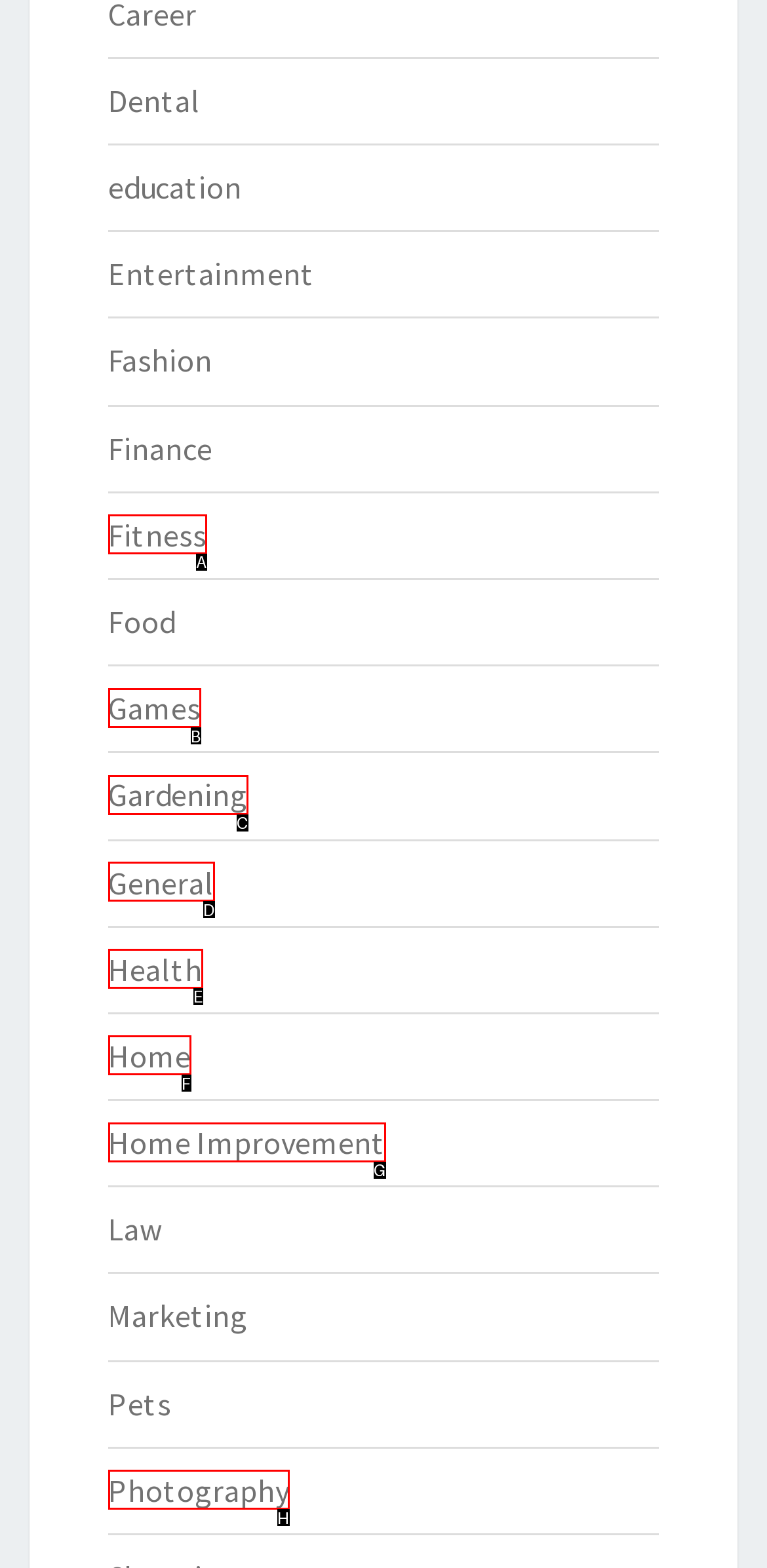Tell me which option best matches the description: Home Improvement
Answer with the option's letter from the given choices directly.

G